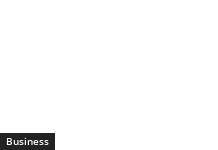Describe all the aspects of the image extensively.

This image features a prominent link labeled "Business," likely serving as a navigation element within a digital publication or website focused on business news. The context suggests that it is part of a footer or sidebar navigation area, enabling users to easily access various articles or sections related to business topics. The minimalistic design underscores the importance of straightforward navigation, facilitating user engagement with business content, including news, expert insights, and market analysis. The link may lead to a broader category encompassing multiple articles, trends, and updates relevant to the business sector.